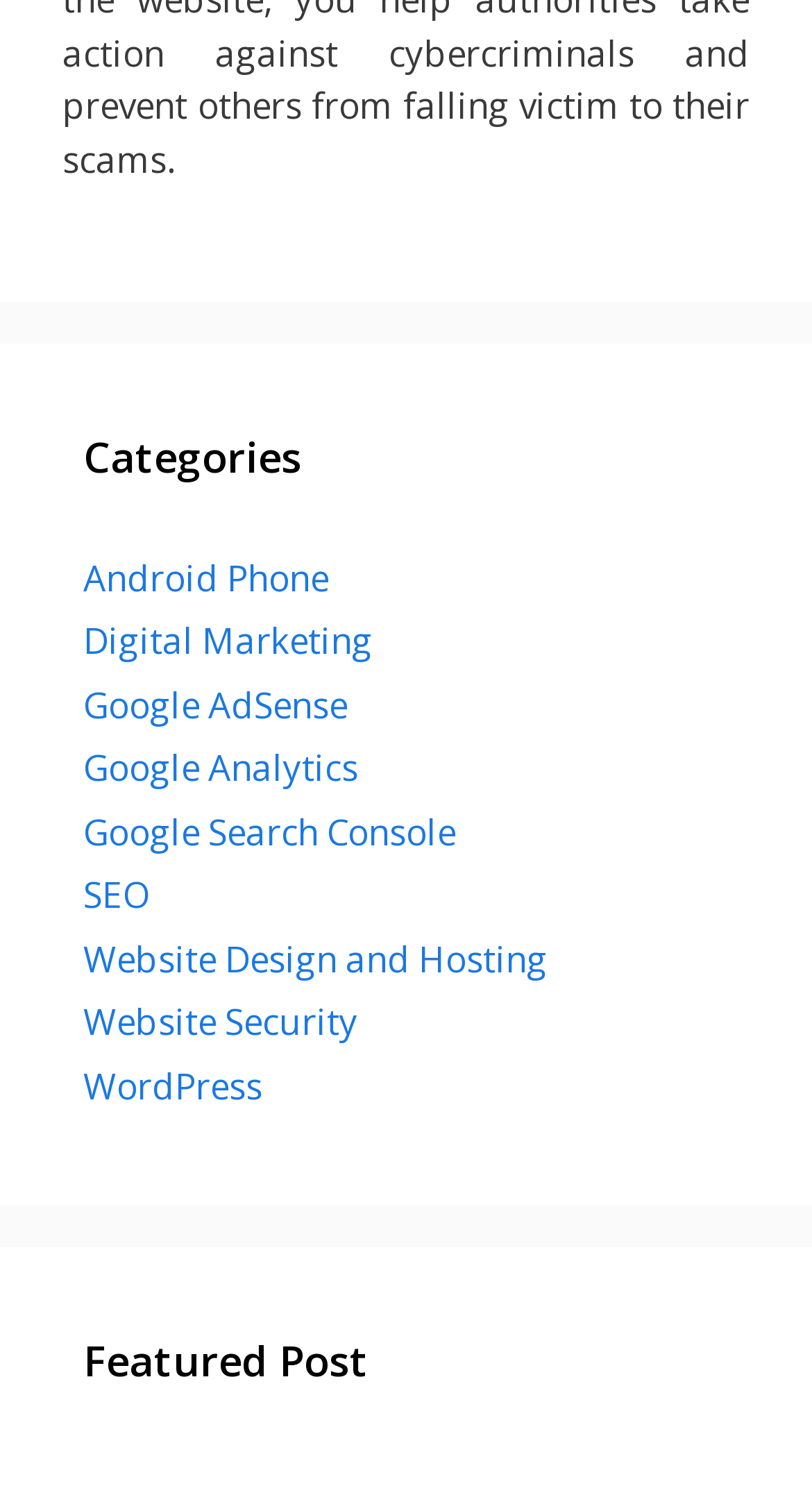What is the last link listed under 'Categories'?
Utilize the information in the image to give a detailed answer to the question.

The last link listed under 'Categories' is 'WordPress', which is located at the bottom of the category list with a bounding box coordinate of [0.103, 0.714, 0.323, 0.746].